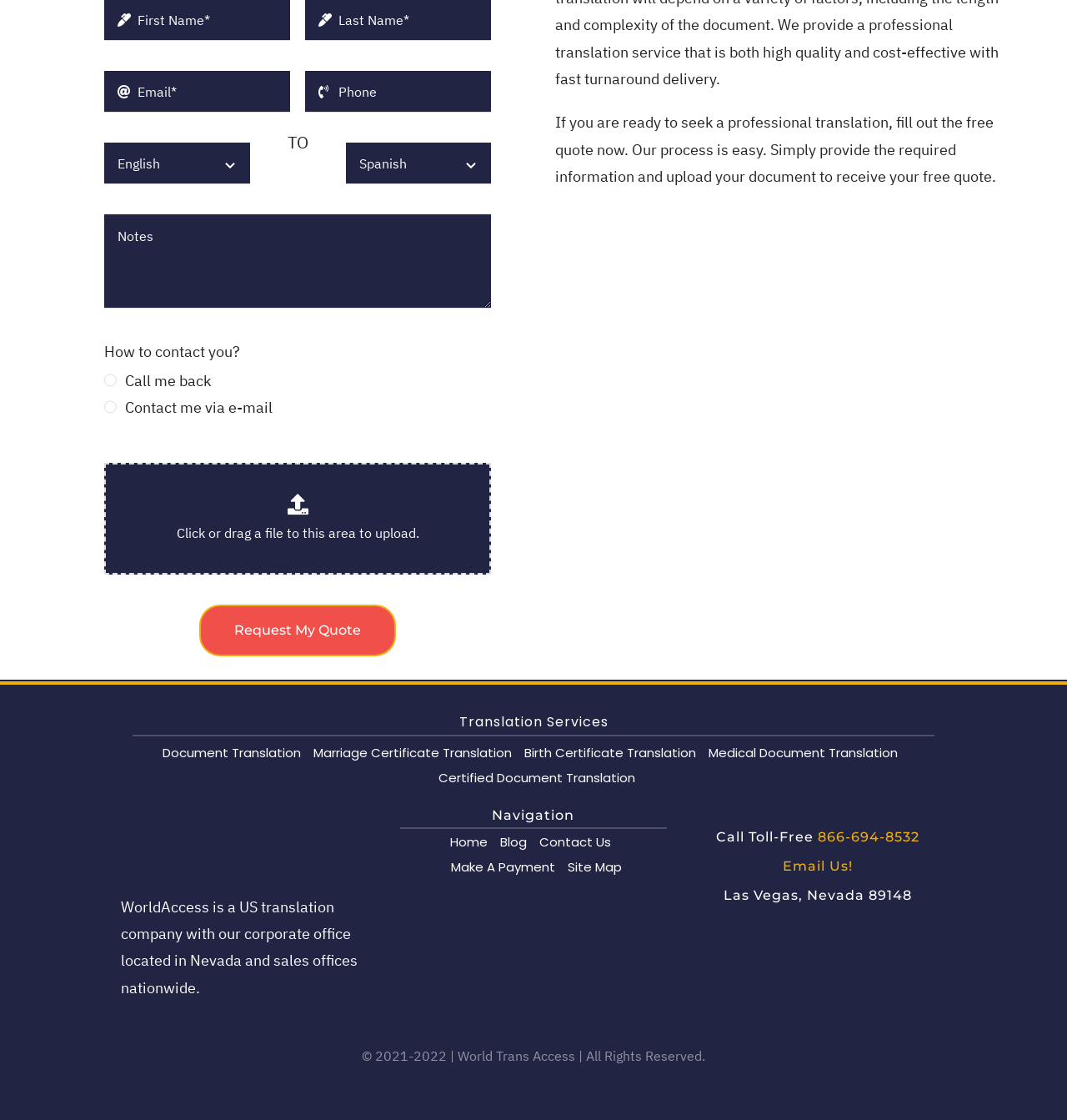Give a one-word or short phrase answer to the question: 
What is the copyright year?

2021-2022